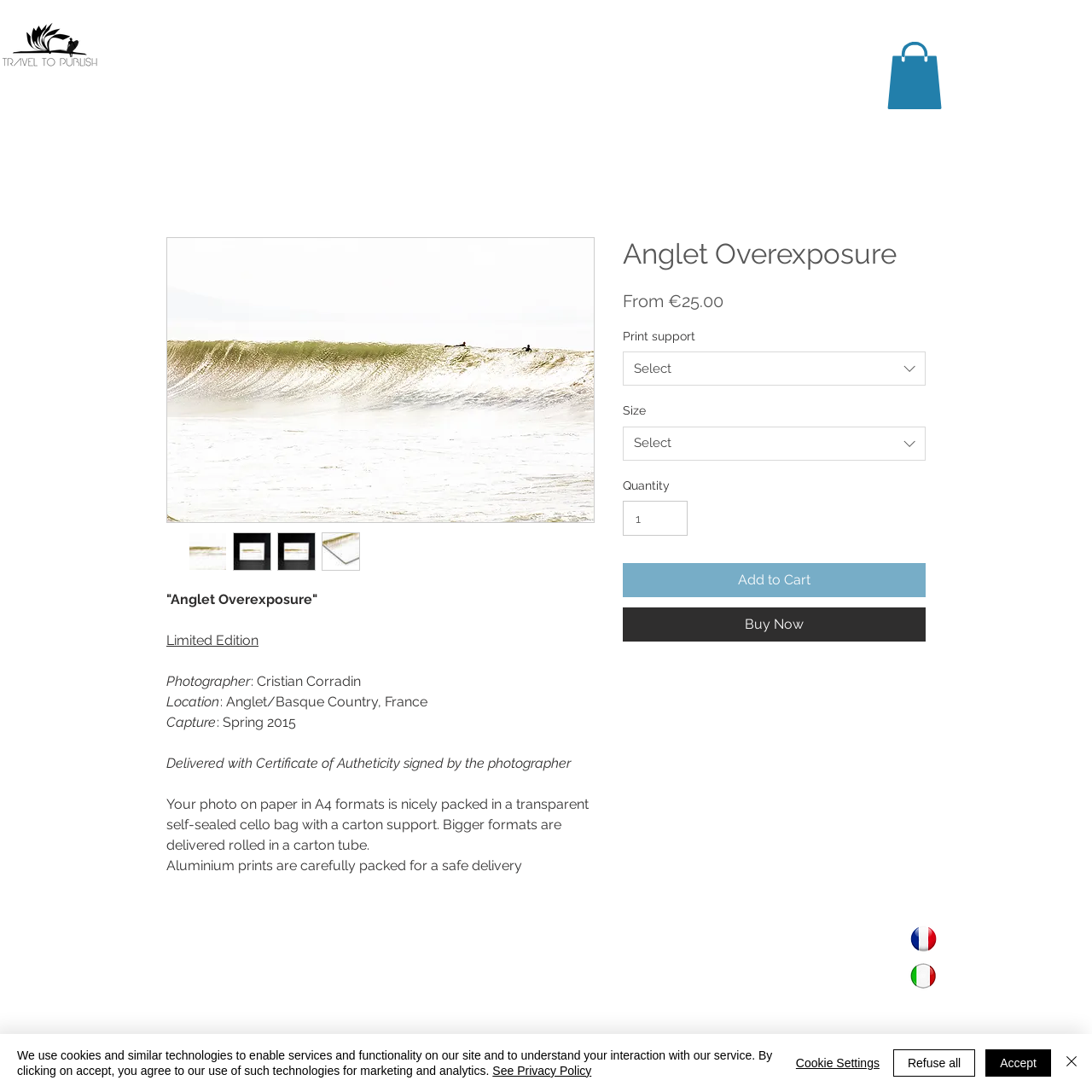What are the available print supports for the artwork?
Provide a fully detailed and comprehensive answer to the question.

I found the answer by looking at the text description below the image, which says 'Printed on photo paper or aluminium'.